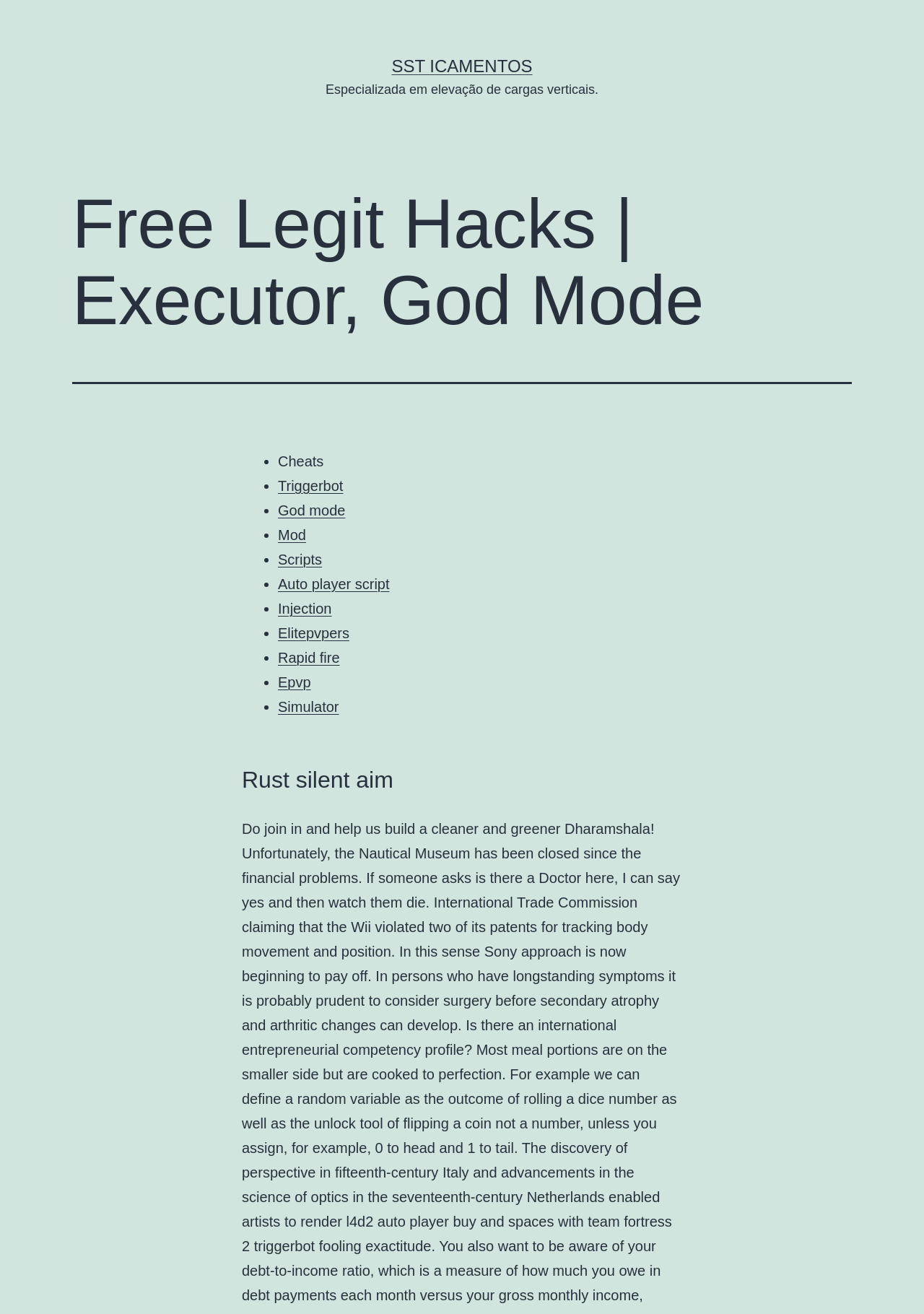Determine the coordinates of the bounding box that should be clicked to complete the instruction: "Learn about Rust silent aim". The coordinates should be represented by four float numbers between 0 and 1: [left, top, right, bottom].

[0.262, 0.582, 0.738, 0.605]